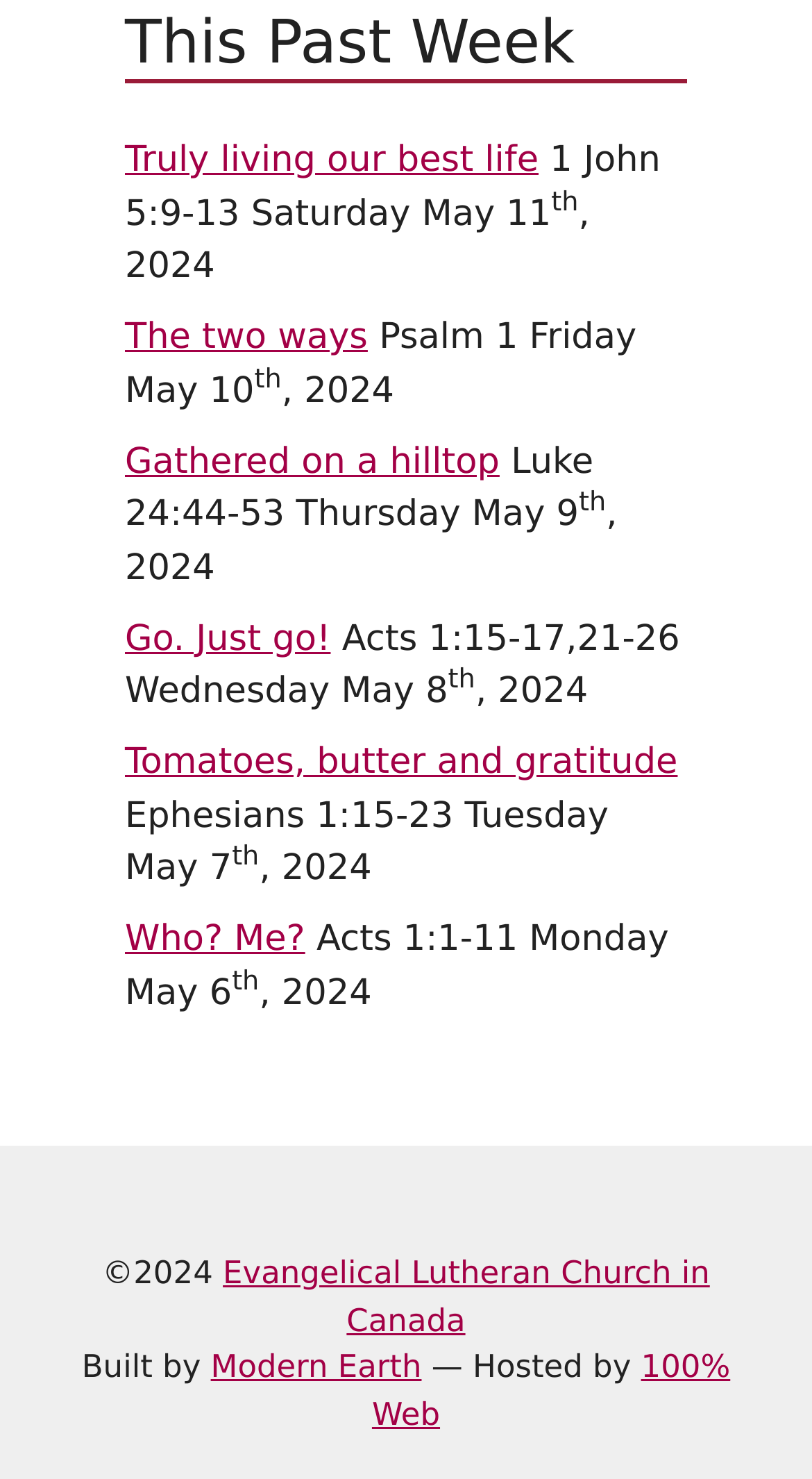Identify the bounding box coordinates of the area you need to click to perform the following instruction: "Click on 'Modern Earth'".

[0.259, 0.911, 0.519, 0.937]